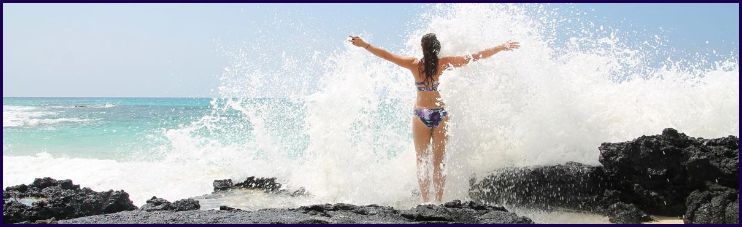Answer the question using only a single word or phrase: 
What is the effect of the sunlight on the water?

A shimmering effect